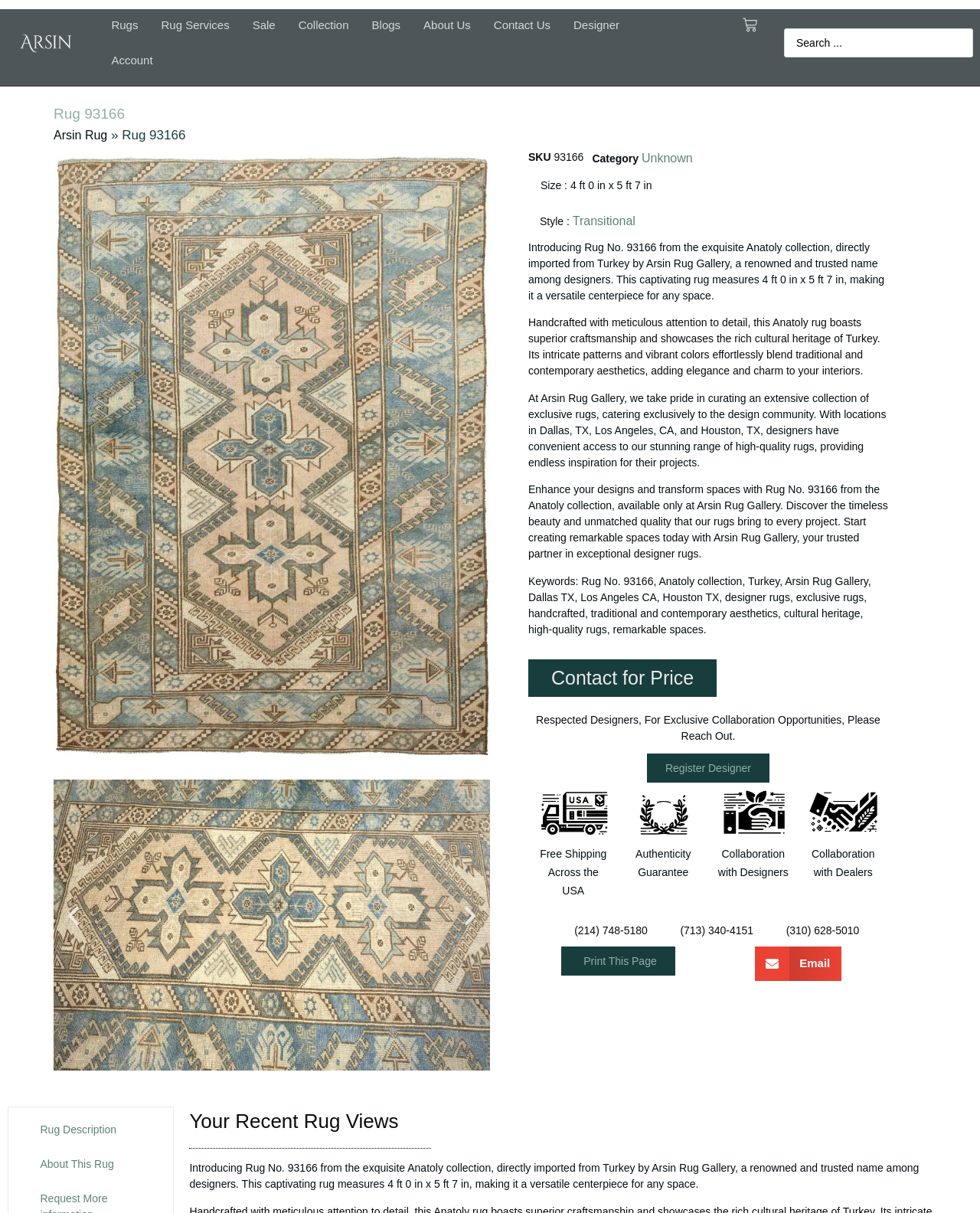Please identify the bounding box coordinates of the area I need to click to accomplish the following instruction: "Contact for the rug price".

[0.562, 0.55, 0.708, 0.568]